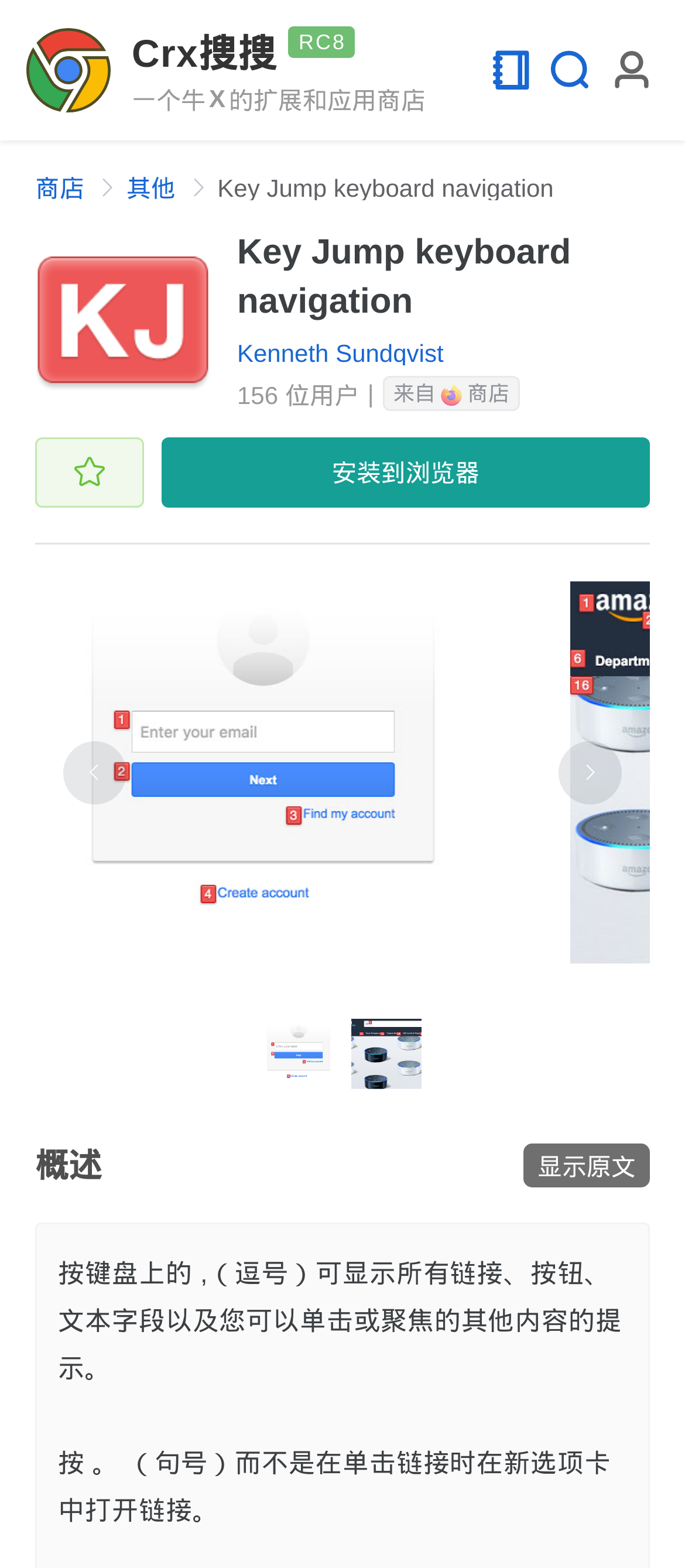Can you determine the bounding box coordinates of the area that needs to be clicked to fulfill the following instruction: "Click on the Crx搜搜 RC8 link"?

[0.038, 0.016, 0.621, 0.073]